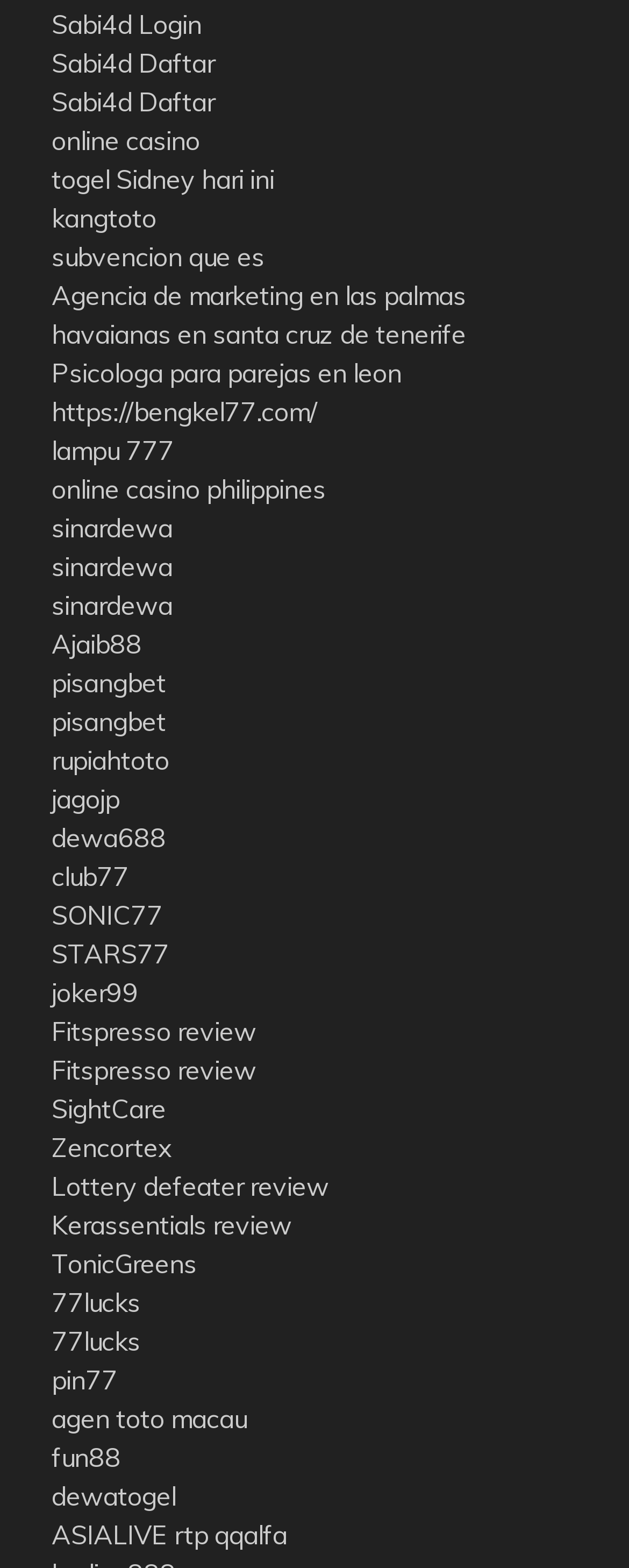How many links have '77' in their text?
Answer the question with a single word or phrase by looking at the picture.

7